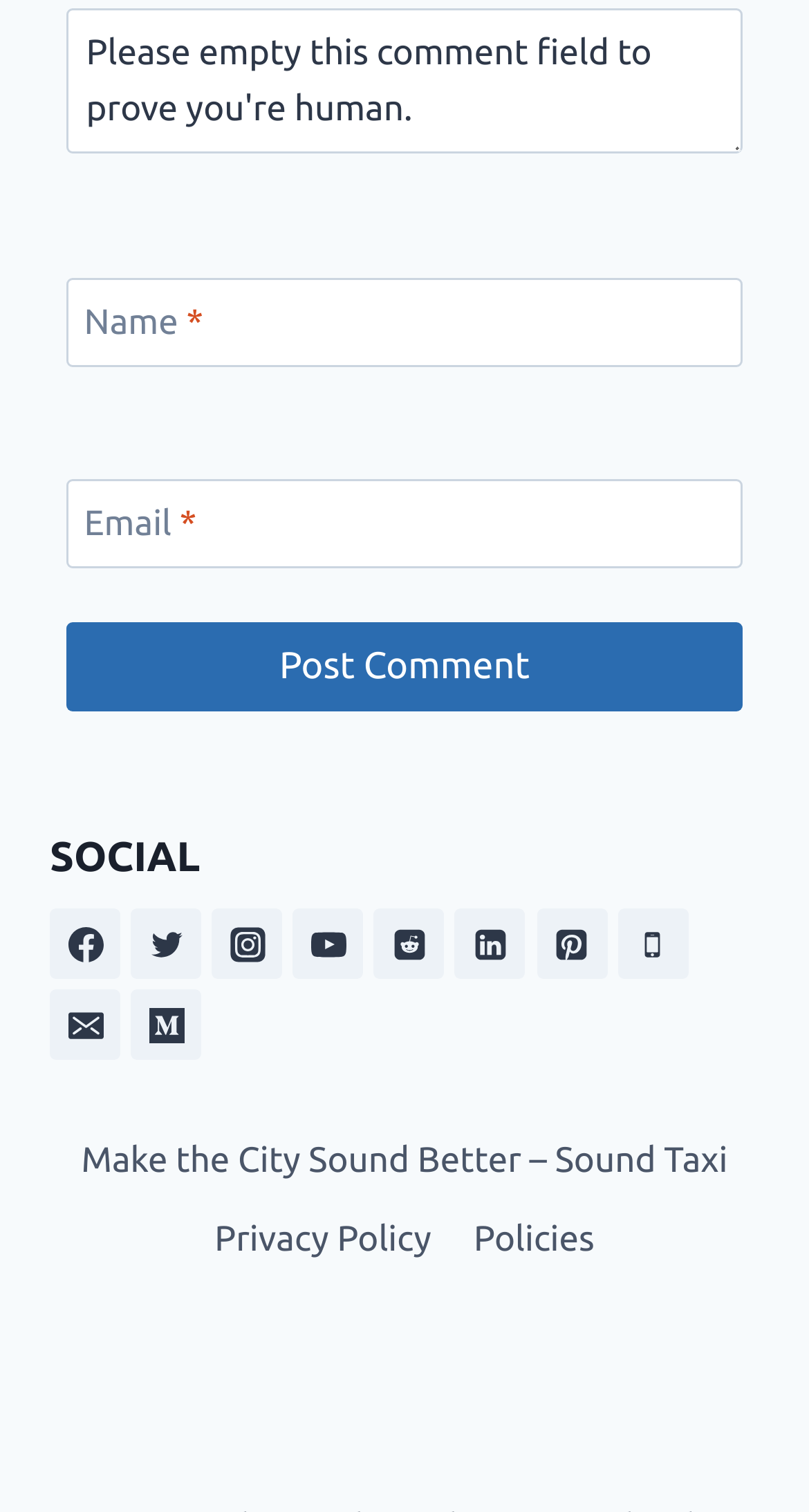Please find the bounding box coordinates of the clickable region needed to complete the following instruction: "Enter your name". The bounding box coordinates must consist of four float numbers between 0 and 1, i.e., [left, top, right, bottom].

[0.082, 0.184, 0.918, 0.243]